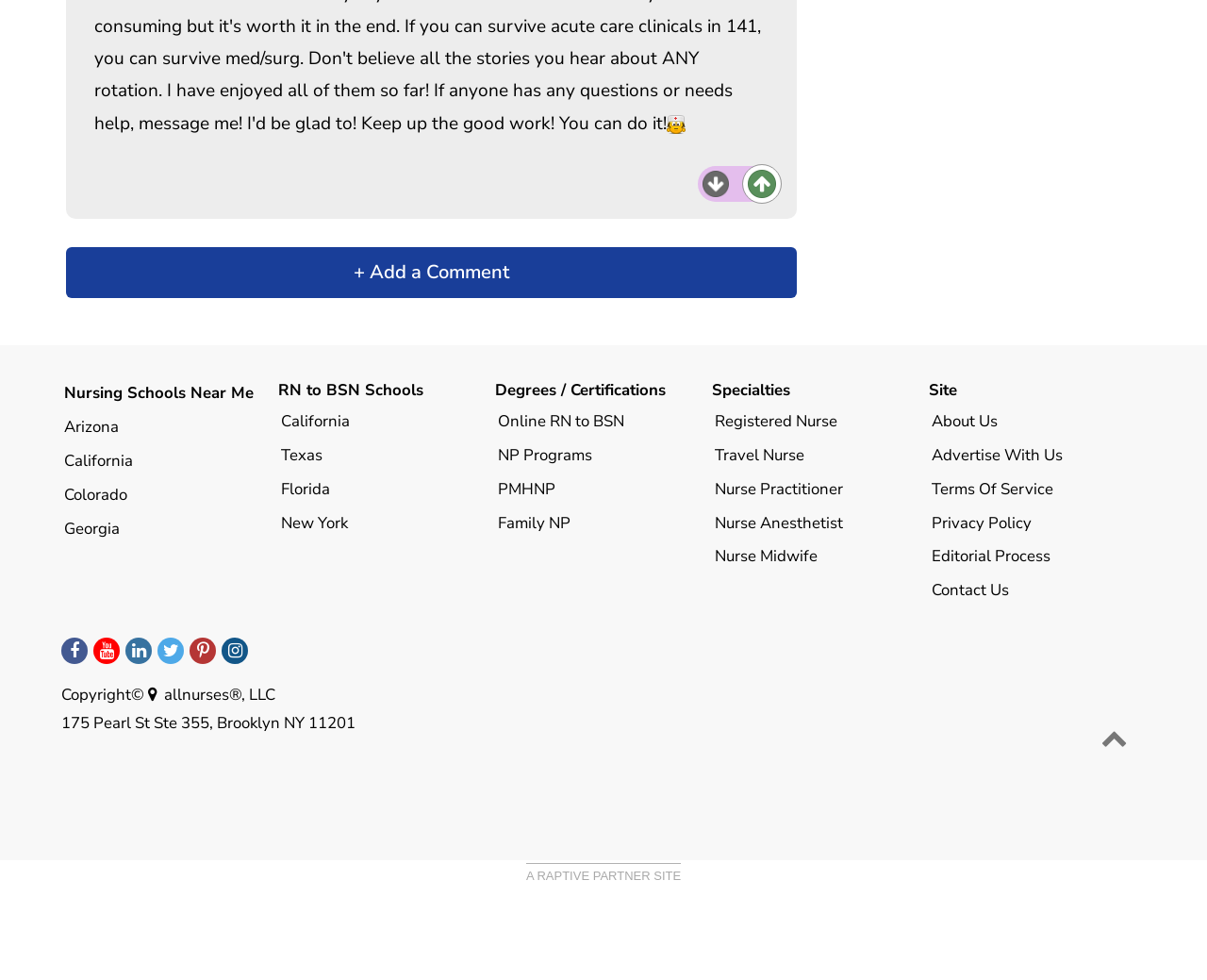What is the profession depicted in the image?
Examine the screenshot and reply with a single word or phrase.

Nurse